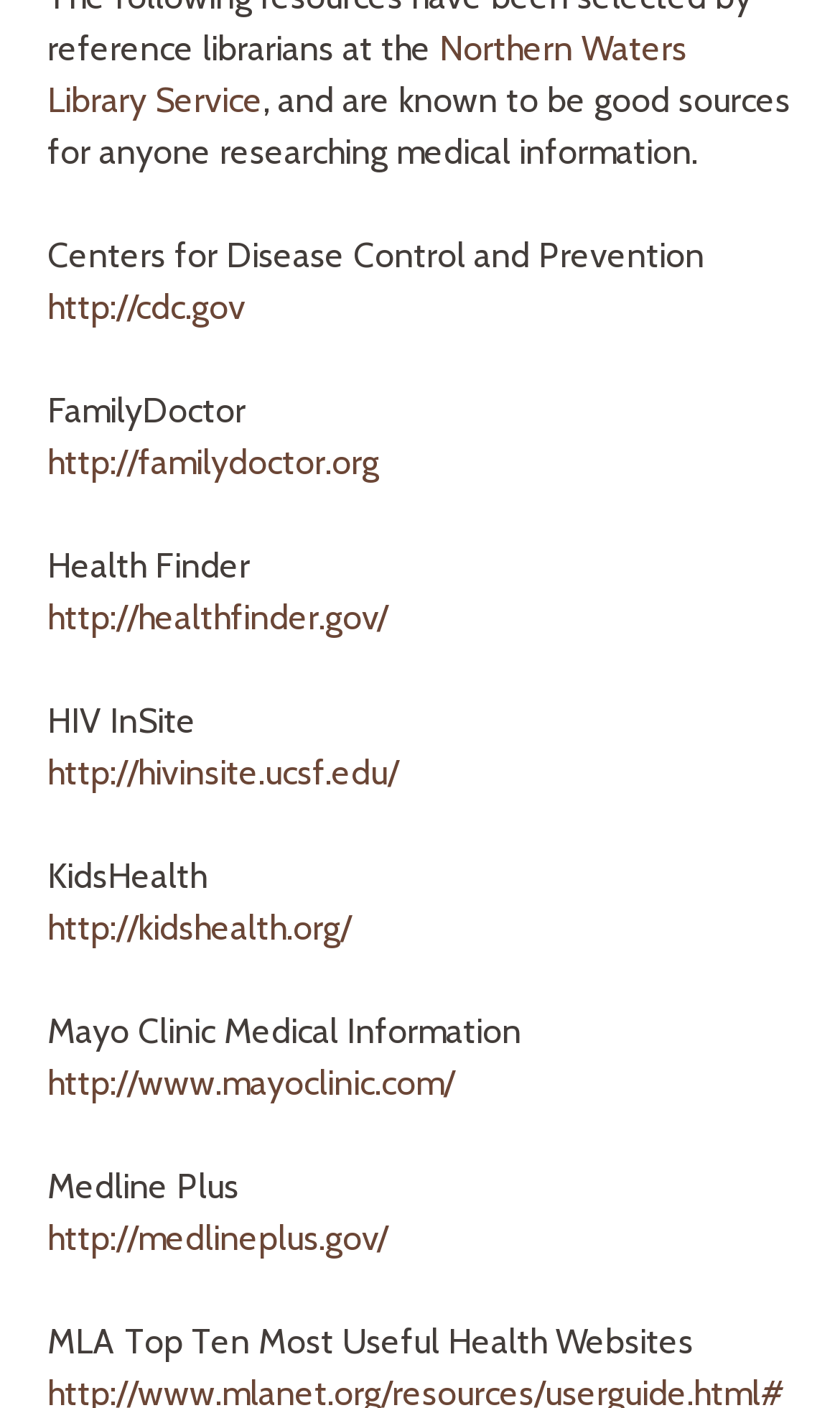Locate the bounding box coordinates of the clickable area needed to fulfill the instruction: "access FamilyDoctor website".

[0.056, 0.313, 0.451, 0.342]